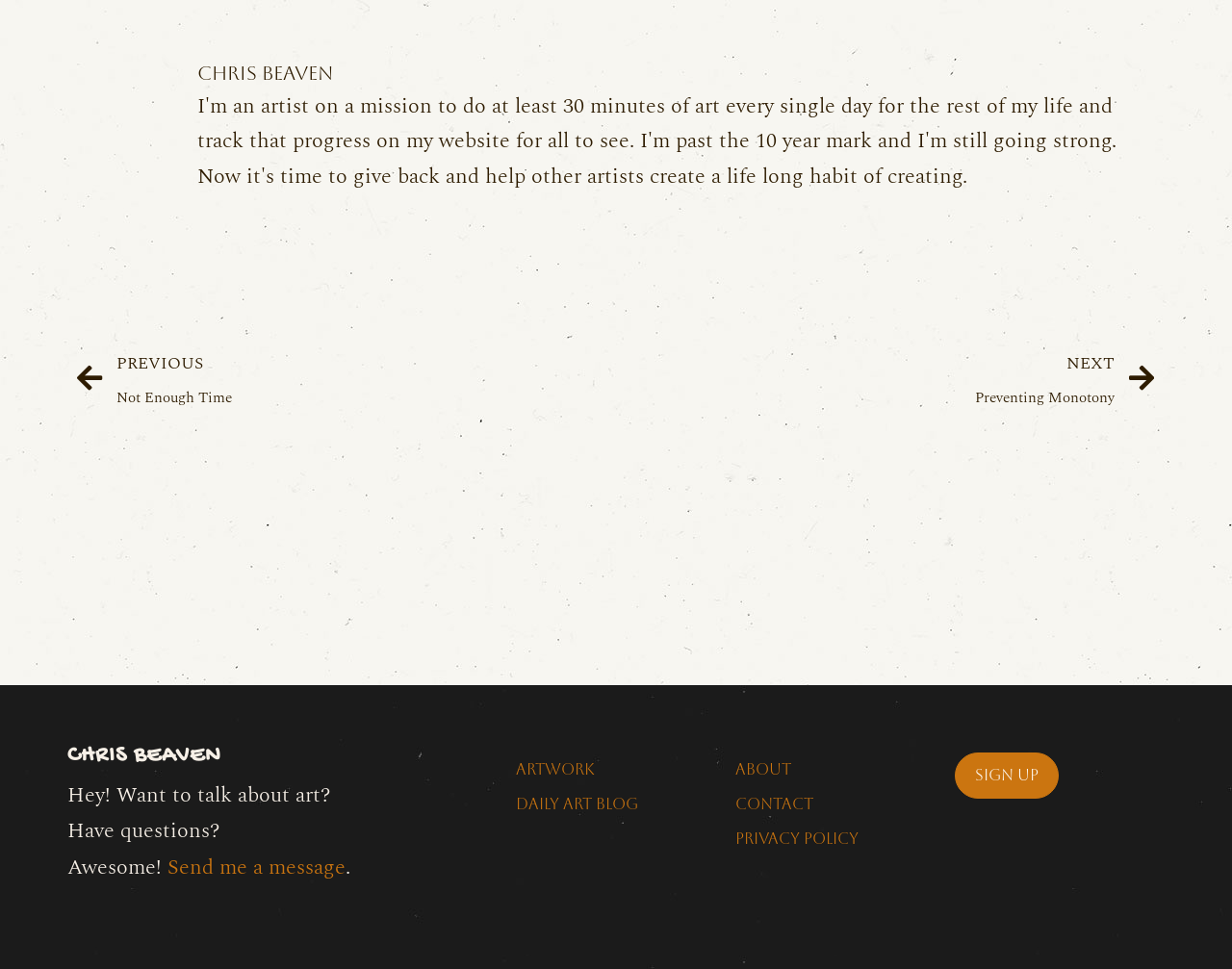Can you look at the image and give a comprehensive answer to the question:
What is the purpose of the 'SIGN UP' link?

The 'SIGN UP' link is likely used to register or subscribe to a service or newsletter related to Chris Beaven's art, although the exact purpose is not explicitly stated on the webpage.